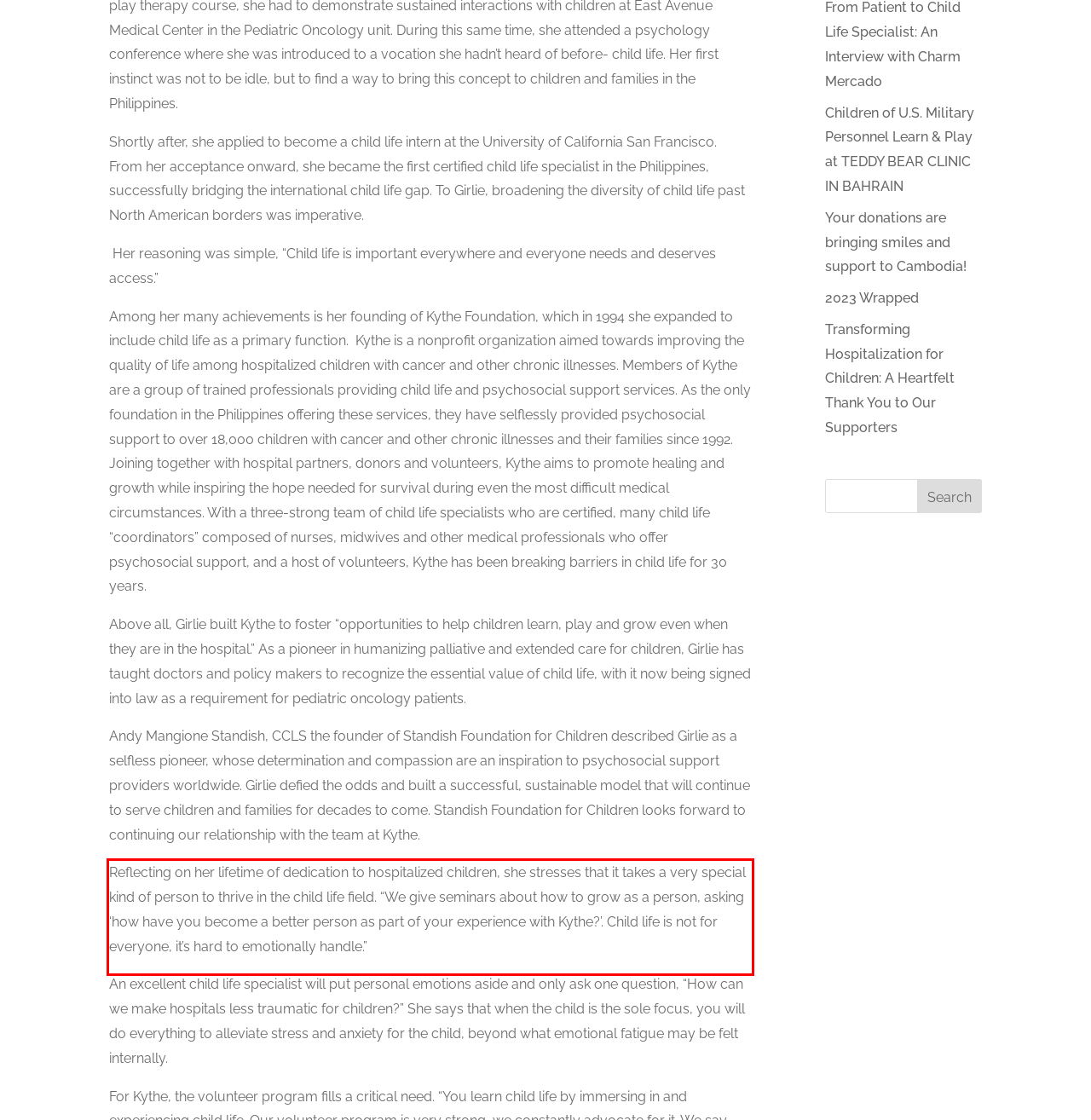Please perform OCR on the text content within the red bounding box that is highlighted in the provided webpage screenshot.

Reflecting on her lifetime of dedication to hospitalized children, she stresses that it takes a very special kind of person to thrive in the child life field. “We give seminars about how to grow as a person, asking ‘how have you become a better person as part of your experience with Kythe?’. Child life is not for everyone, it’s hard to emotionally handle.”